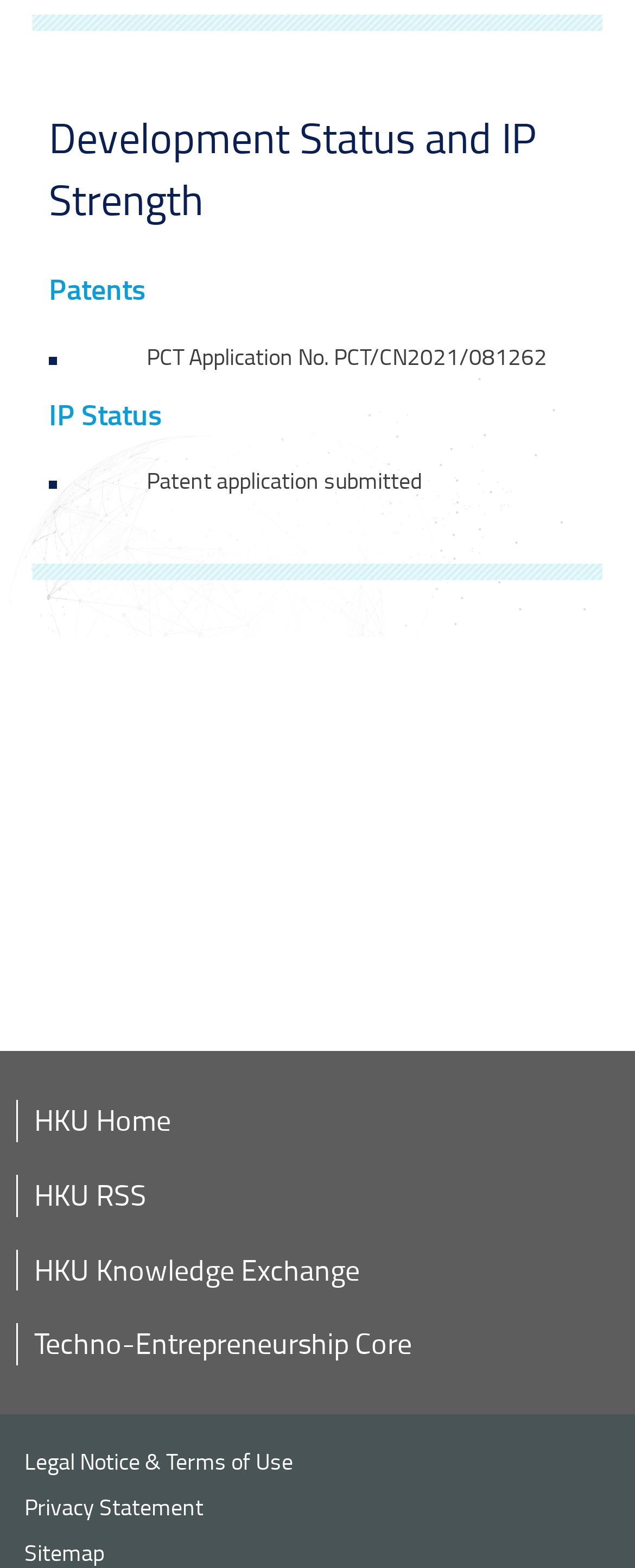What are the links at the bottom of the page?
Observe the image and answer the question with a one-word or short phrase response.

HKU related links